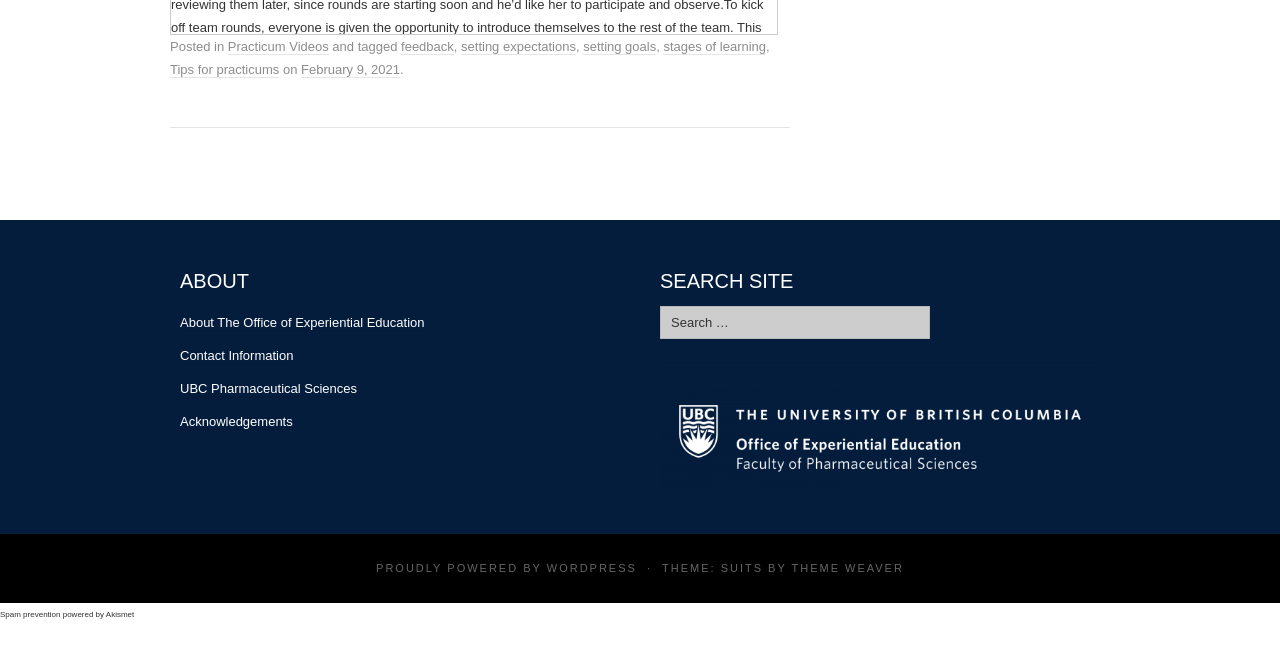Analyze the image and answer the question with as much detail as possible: 
What is the name of the office mentioned in the 'ABOUT' section?

The 'ABOUT' section contains a link with the text 'About The Office of Experiential Education' which suggests that this is the name of the office. This information is obtained from the link element with ID 528.